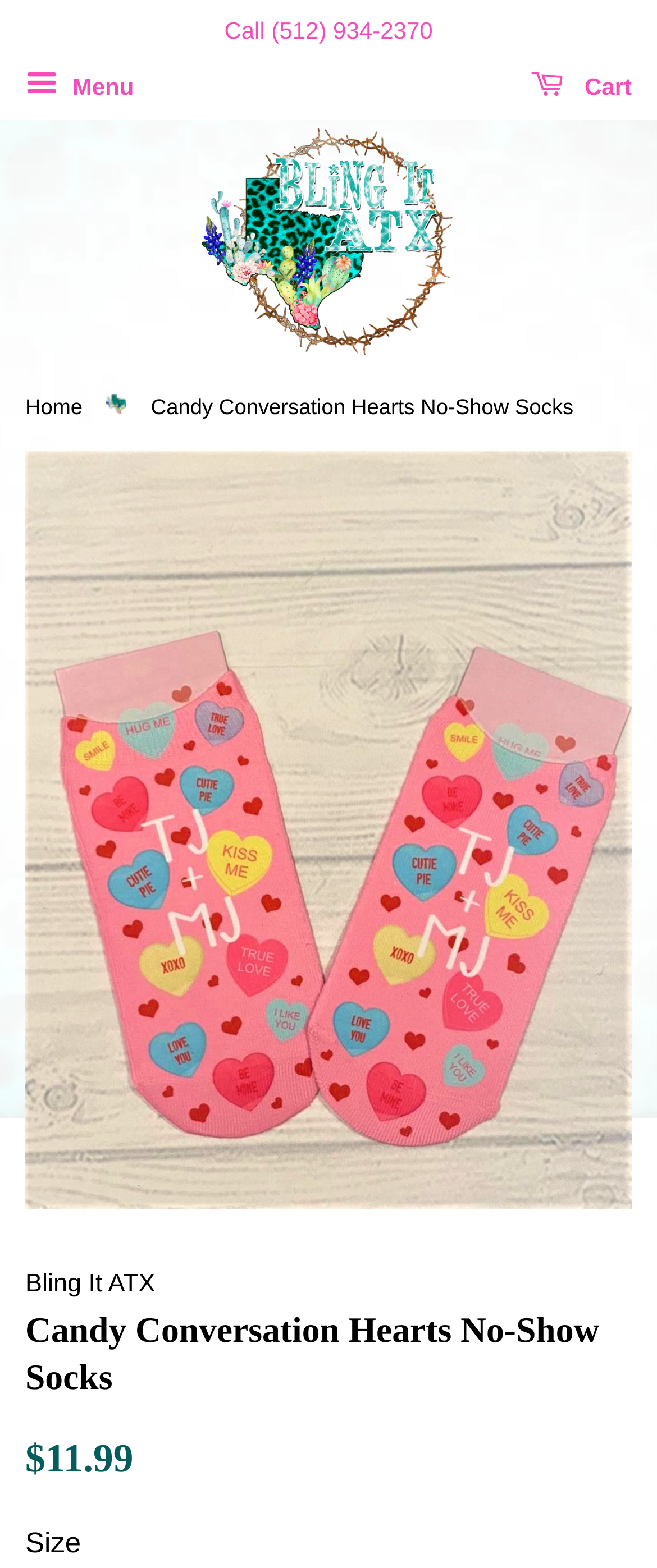What is the product being sold? Look at the image and give a one-word or short phrase answer.

Candy Conversation Hearts No-Show Socks